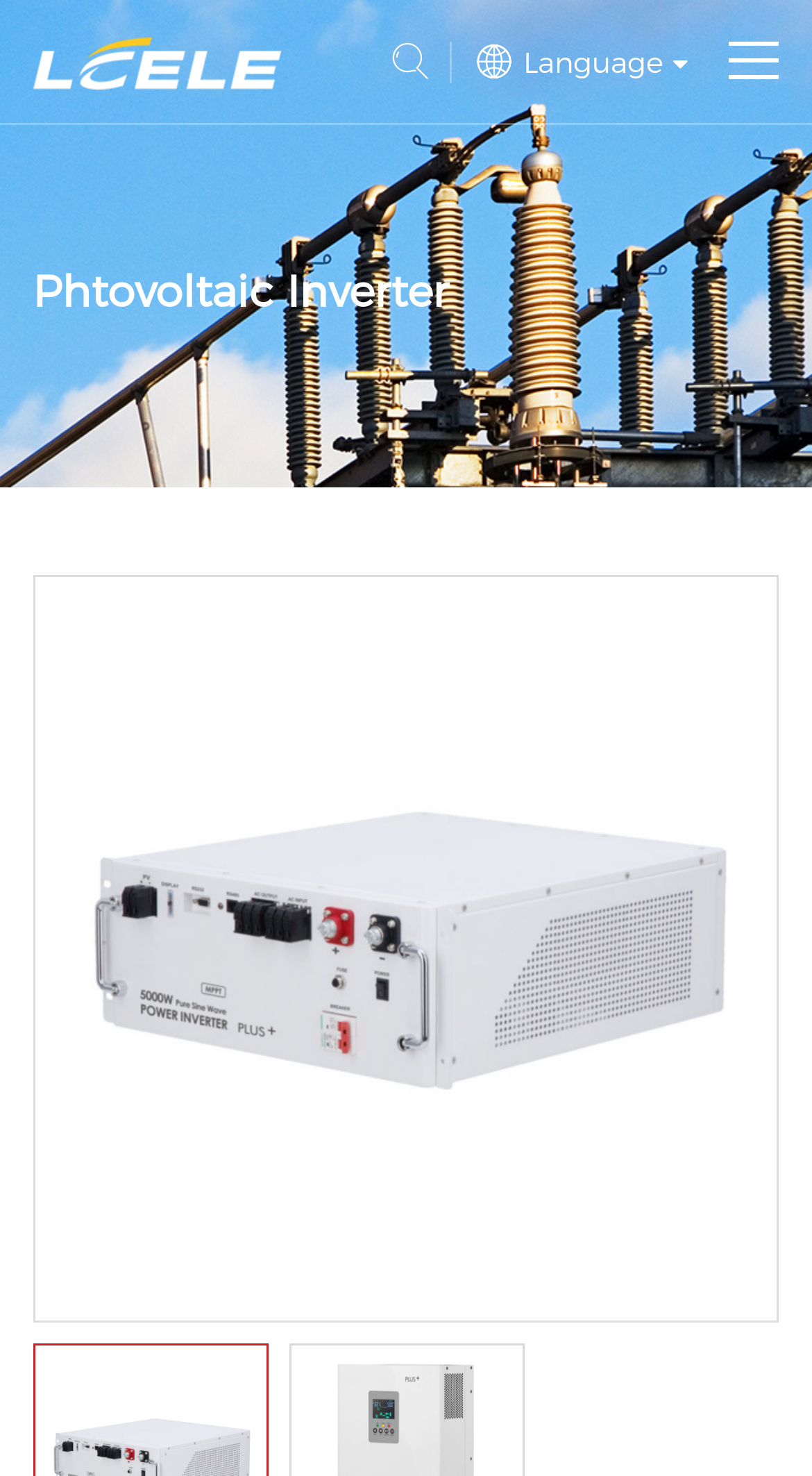Highlight the bounding box coordinates of the element you need to click to perform the following instruction: "Contact via email."

None